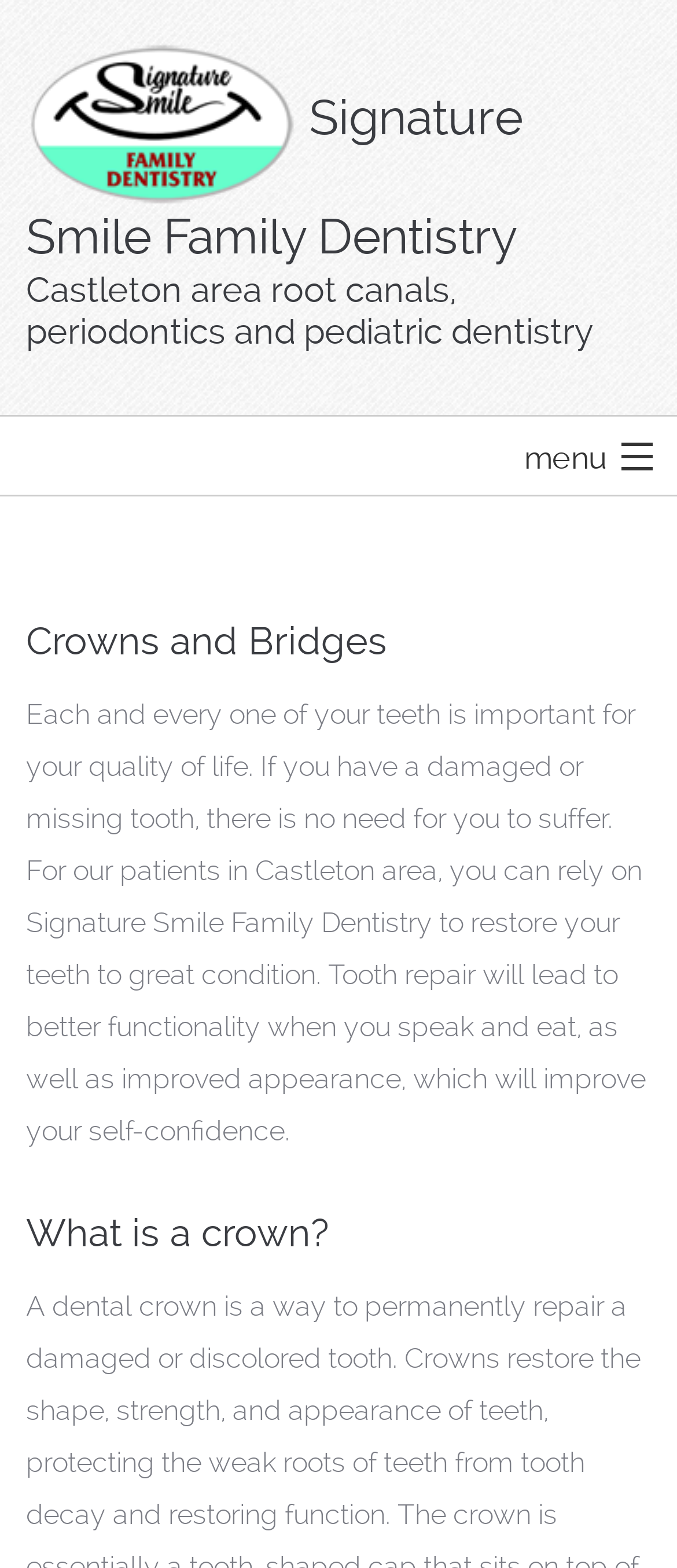Refer to the screenshot and answer the following question in detail:
What is the topic of the webpage?

I found the answer by looking at the heading element that says 'Crowns and Bridges', which is a prominent heading on the webpage.